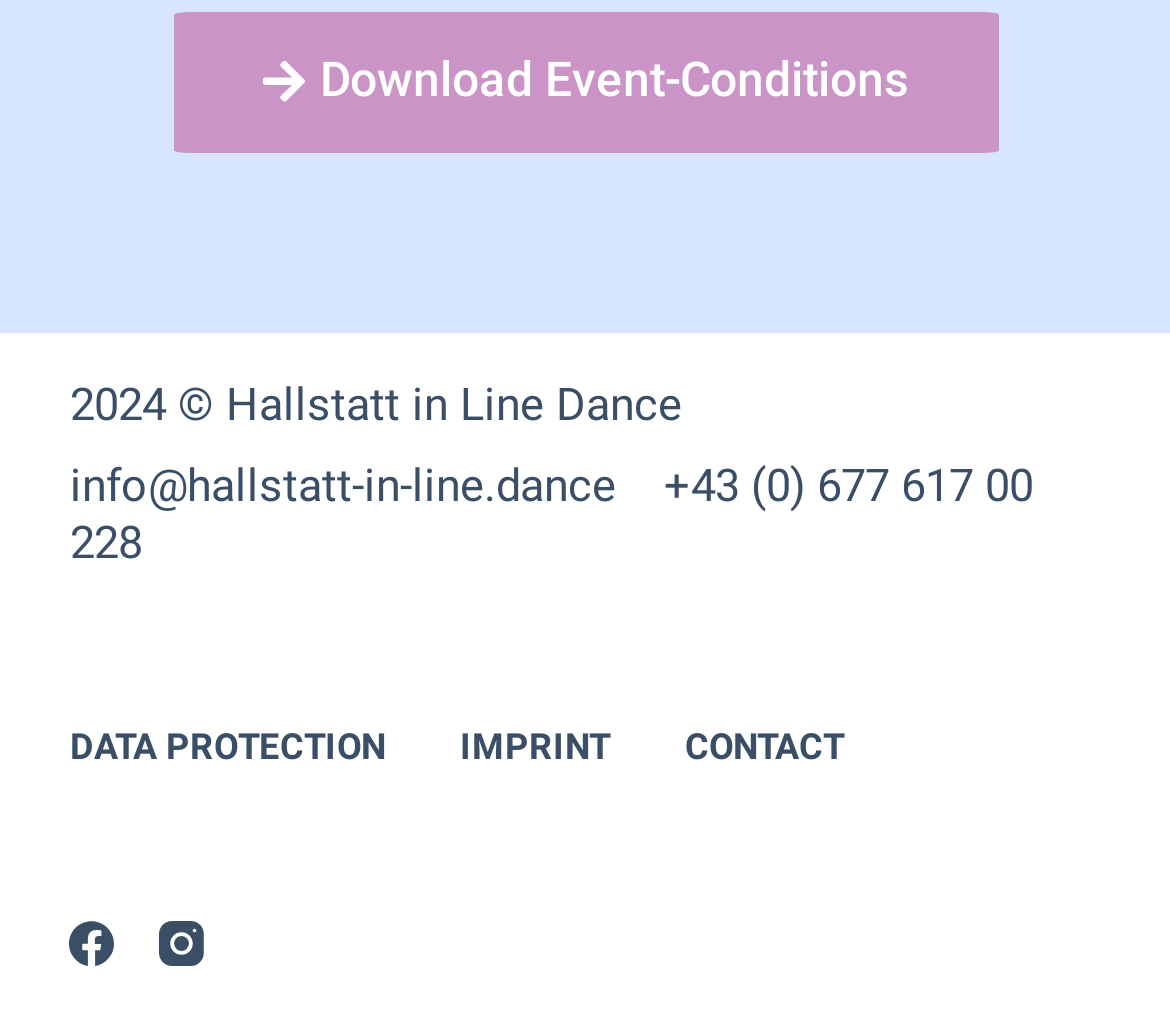Pinpoint the bounding box coordinates of the clickable element needed to complete the instruction: "Visit Facebook page". The coordinates should be provided as four float numbers between 0 and 1: [left, top, right, bottom].

[0.06, 0.912, 0.098, 0.956]